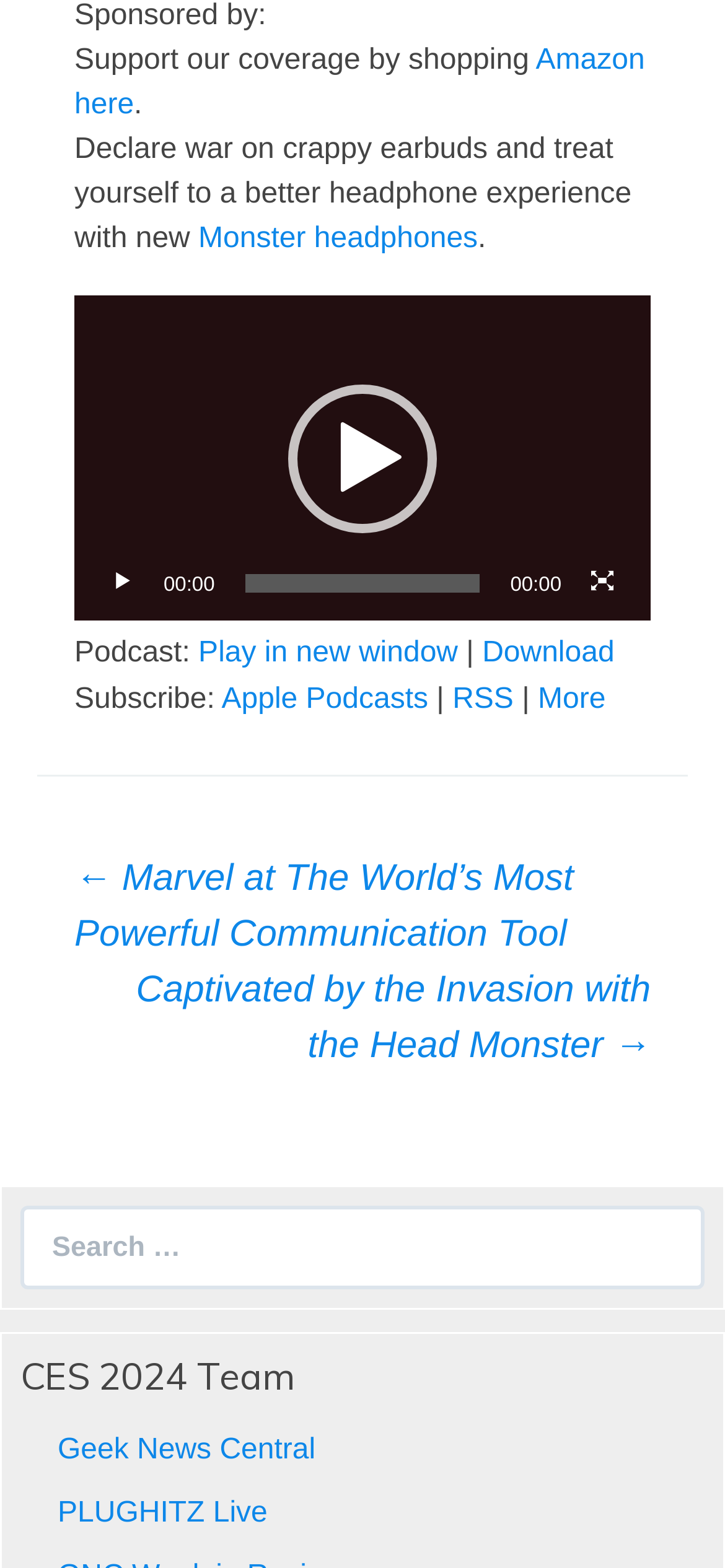Review the image closely and give a comprehensive answer to the question: How many team members are listed under CES 2024 Team?

The webpage lists two team members under CES 2024 Team: 'Geek News Central' and 'PLUGHITZ Live' which are both links.